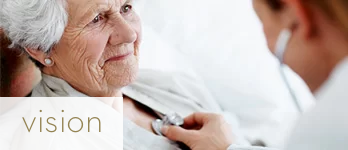Respond with a single word or phrase to the following question: What is the word overlaid on the image?

vision